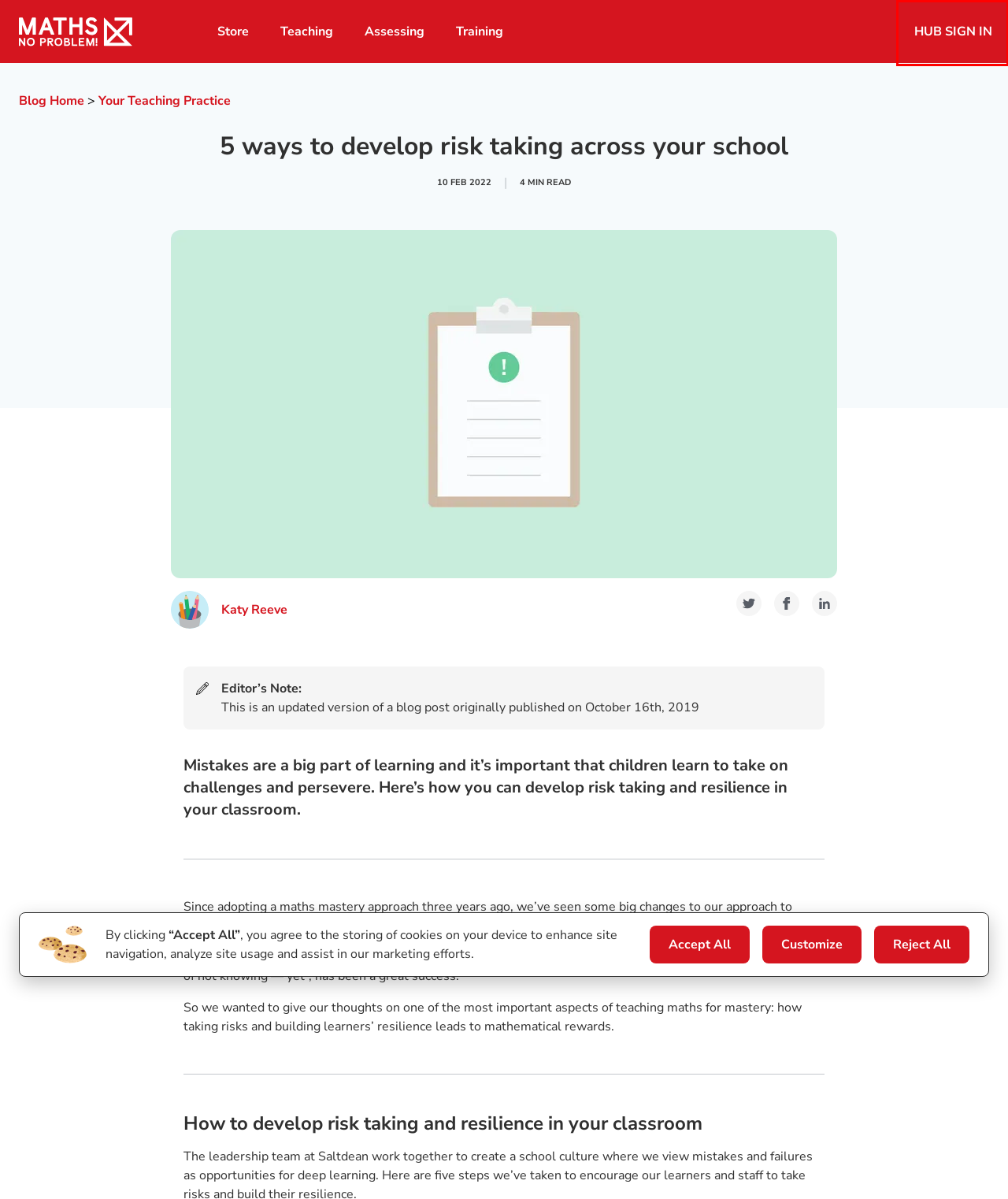You are given a screenshot depicting a webpage with a red bounding box around a UI element. Select the description that best corresponds to the new webpage after clicking the selected element. Here are the choices:
A. Maths — No Problem! Insights
B. Sign in to Maths — No Problem! primary maths mastery Hub.
C. Teaching Maths Mastery for Primary children at school or home
D. Maths – No Problem! Maths Mastery for Primary School Education
E. Maths Mastery Classroom Visualiser App from Maths — No Problem!
F. About Maths — No Problem!
G. The Mathsteasers series from Maths — No Problem!
H. Primary maths mastery textbooks, workbooks and resources

B